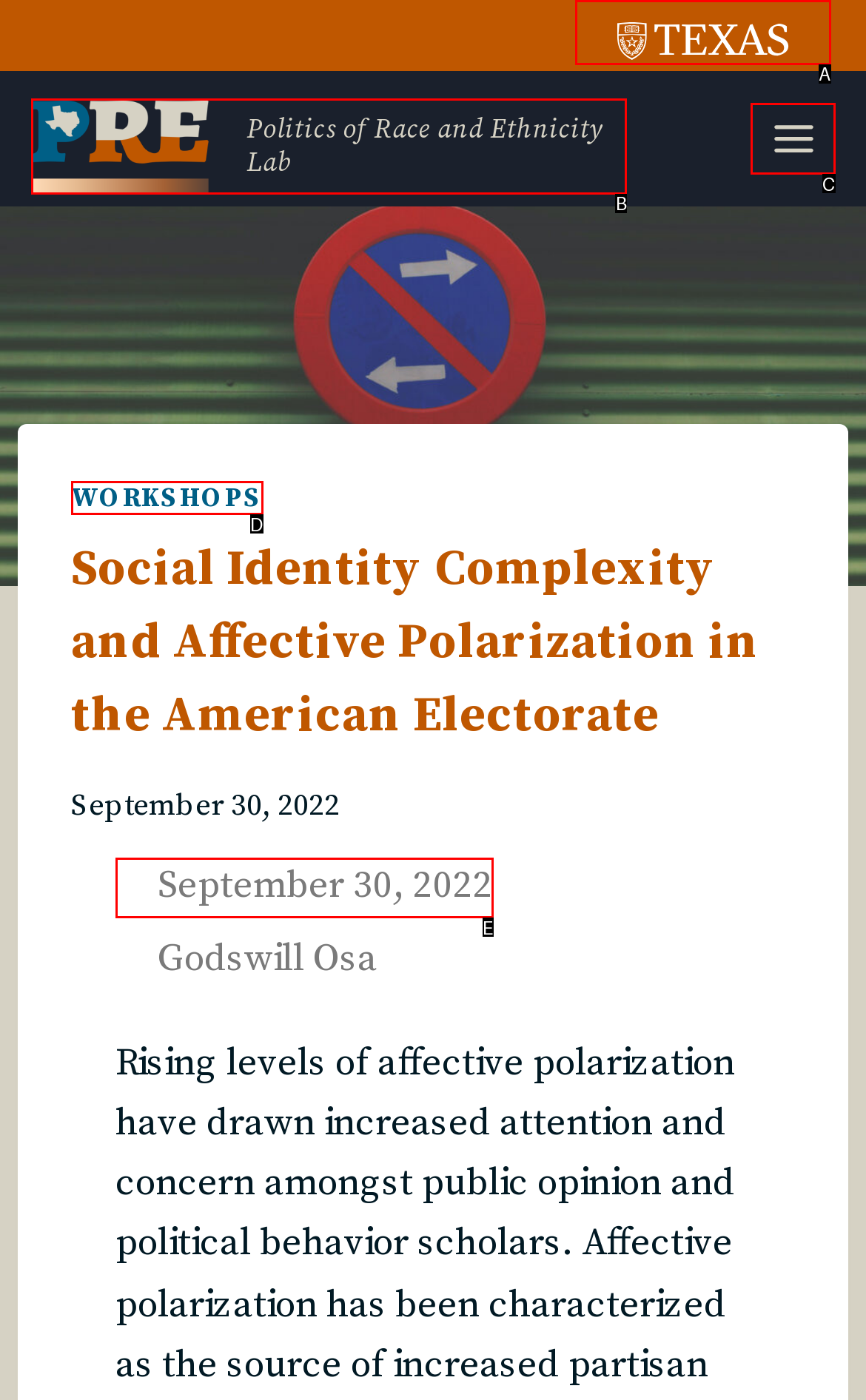Match the description: Toggle Menu to the correct HTML element. Provide the letter of your choice from the given options.

C